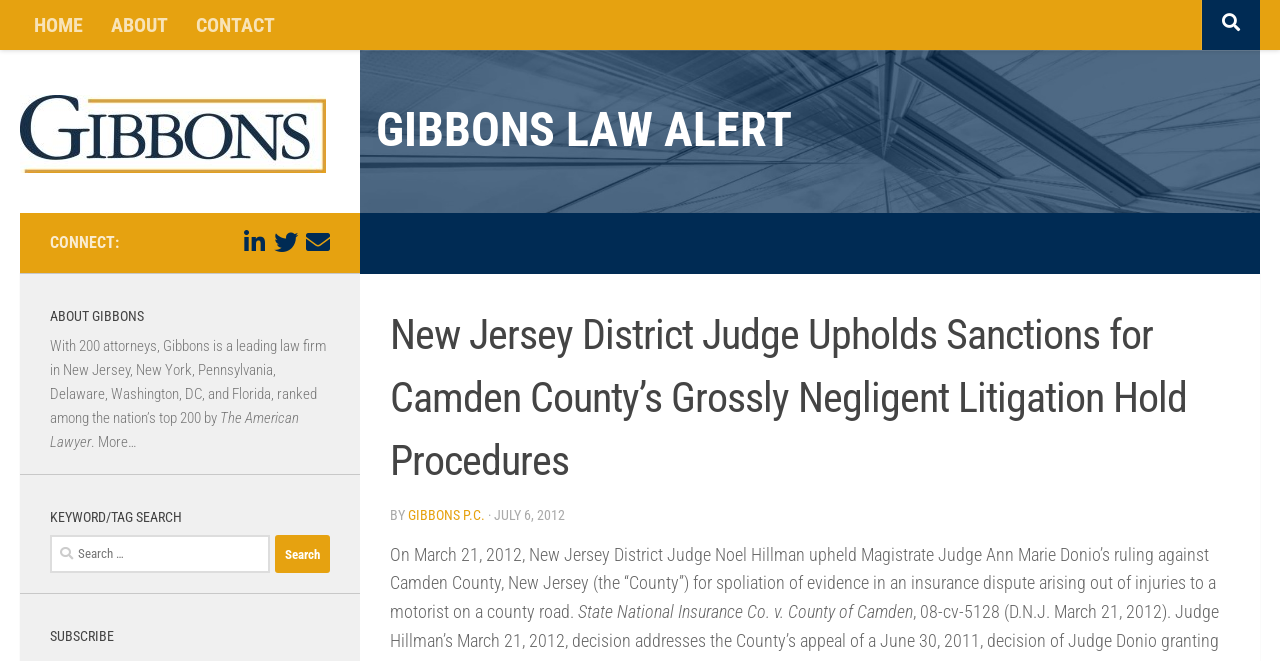What is the name of the judge who upheld the ruling? Refer to the image and provide a one-word or short phrase answer.

Noel Hillman